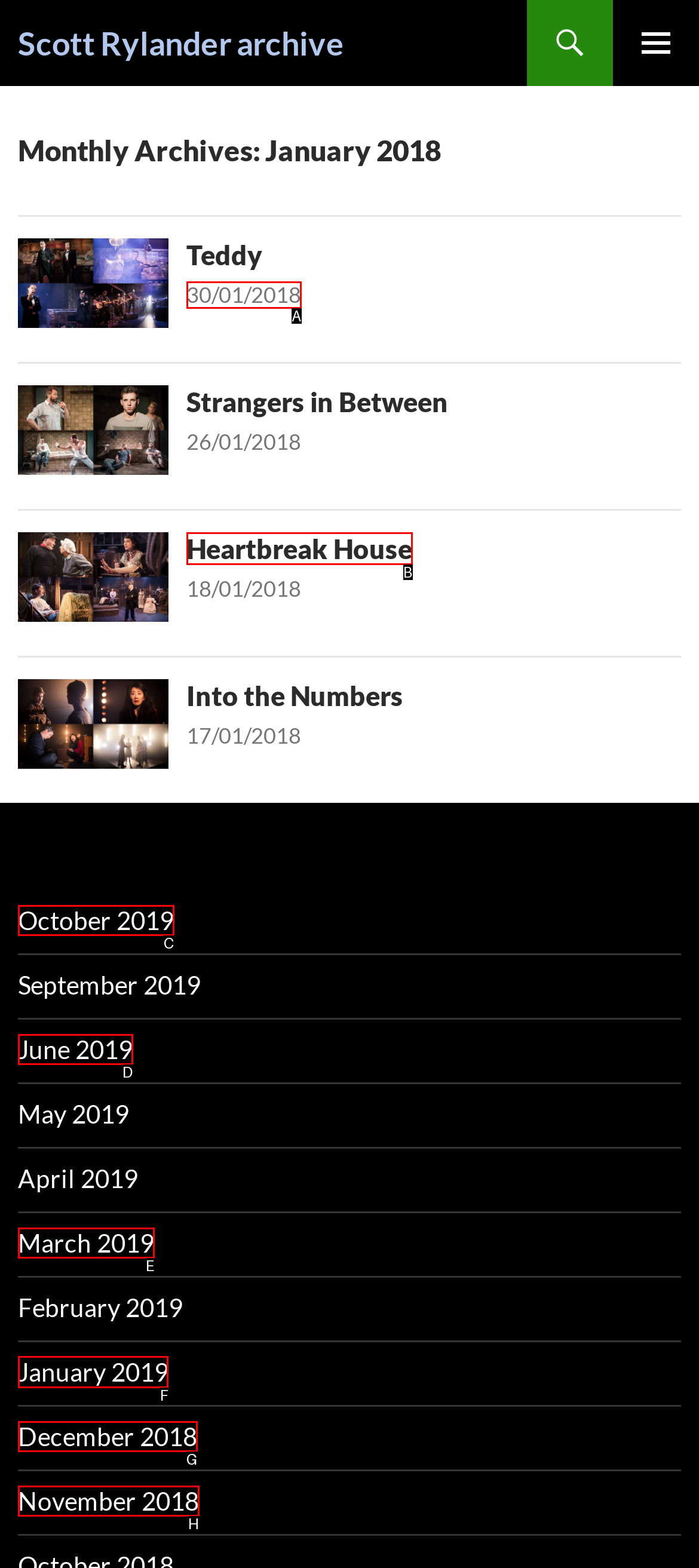Identify which HTML element to click to fulfill the following task: Go to the January 2019 archive. Provide your response using the letter of the correct choice.

F